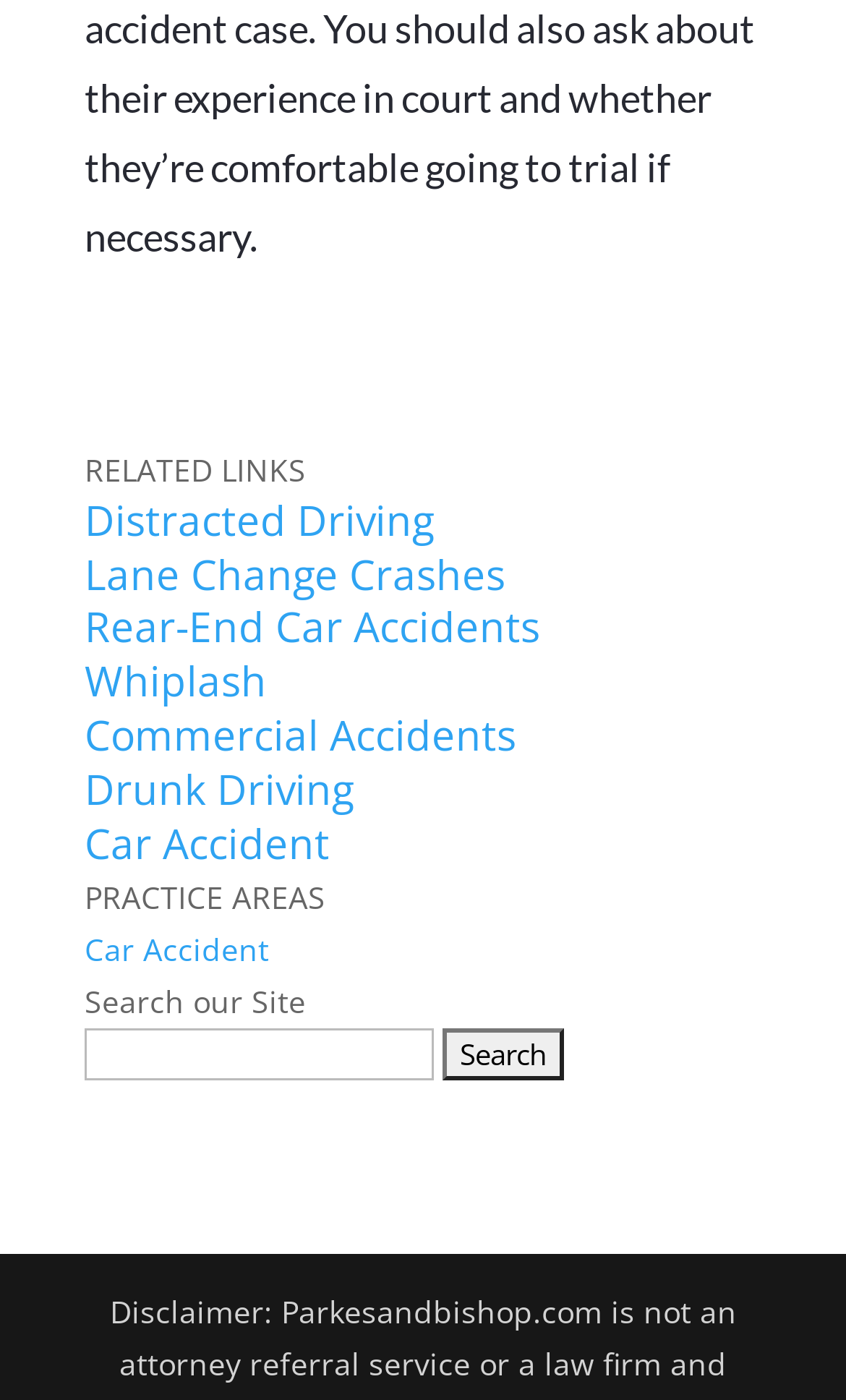Answer the question in one word or a short phrase:
How many practice areas are listed?

1